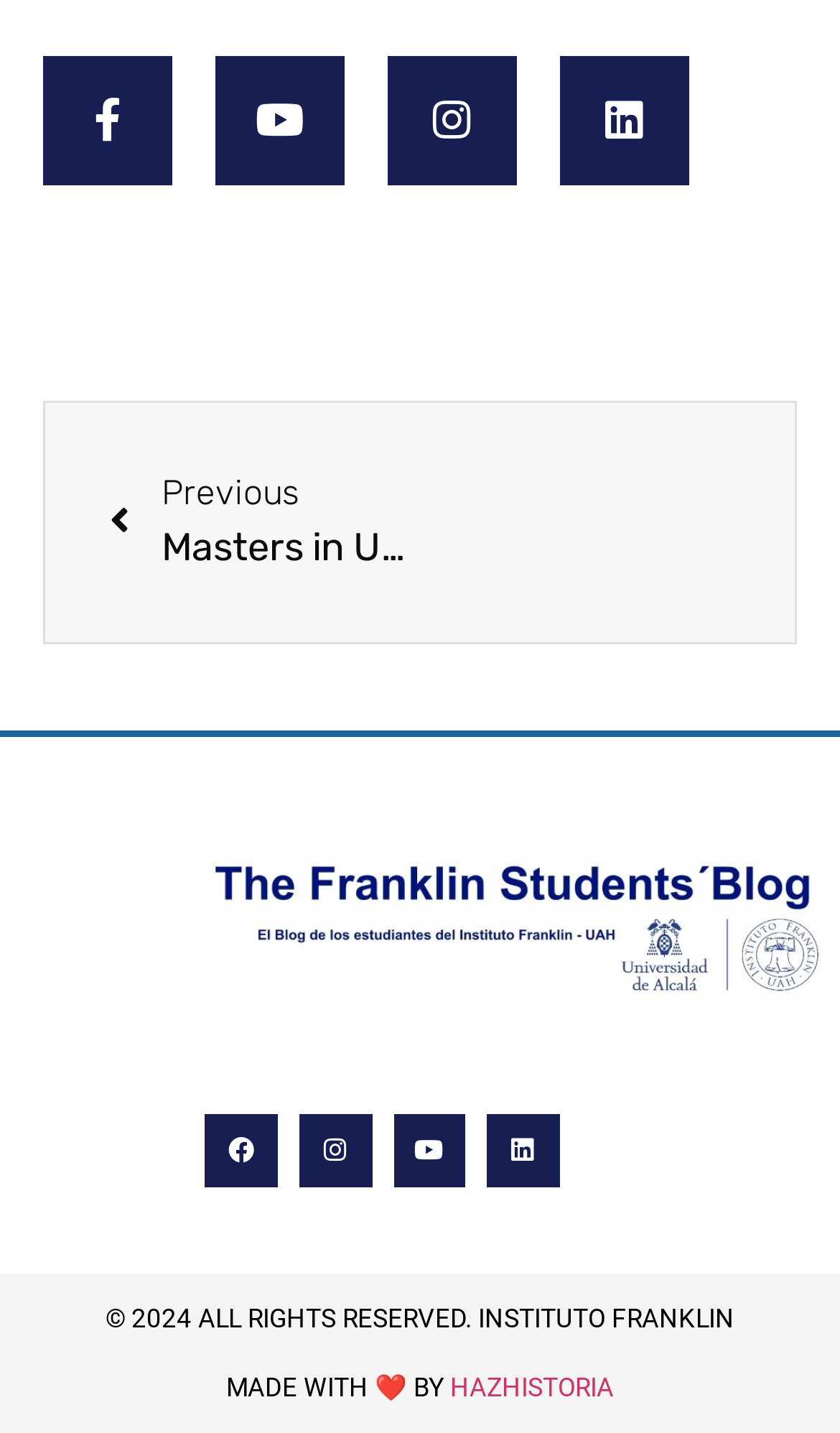How many social media links are on the top?
Answer with a single word or short phrase according to what you see in the image.

4